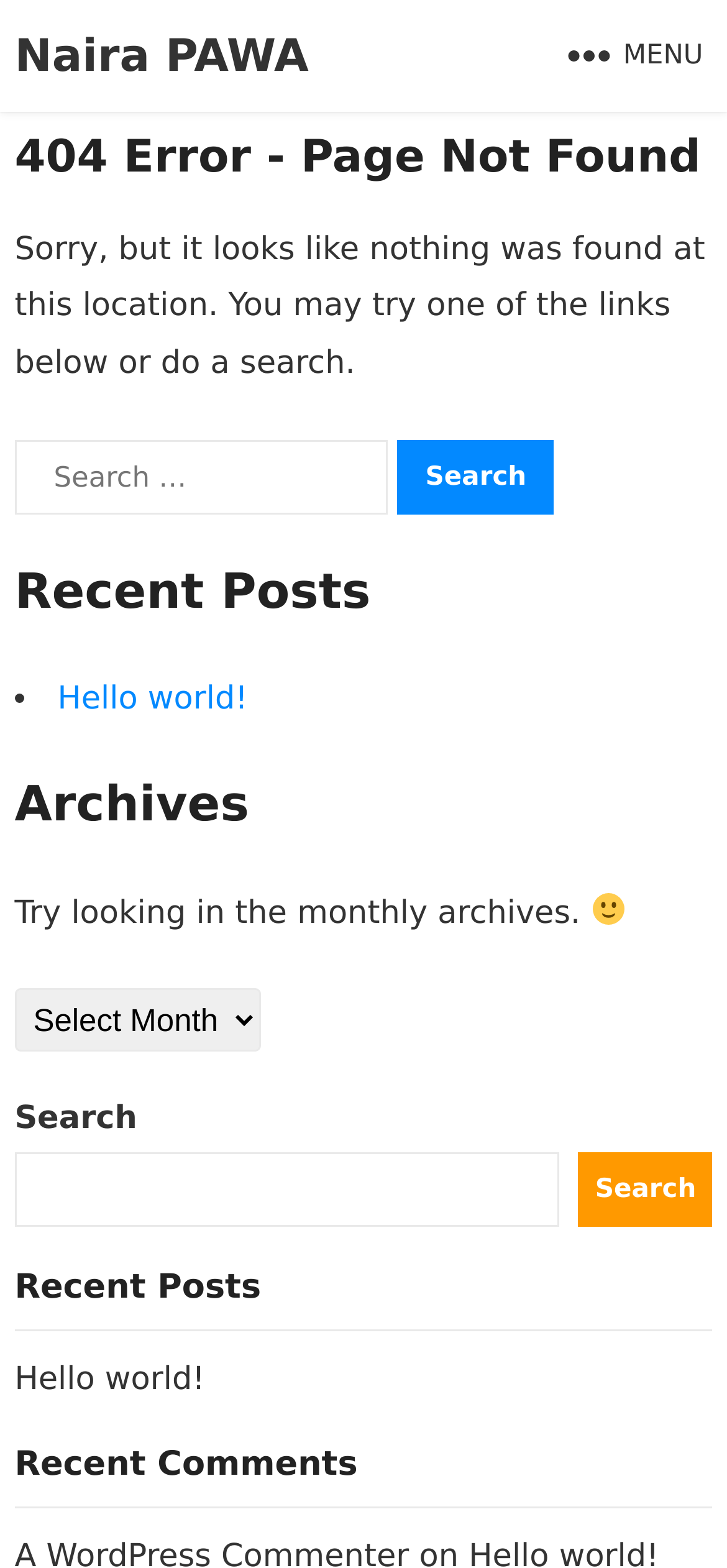Predict the bounding box of the UI element based on the description: "Menu". The coordinates should be four float numbers between 0 and 1, formatted as [left, top, right, bottom].

[0.776, 0.011, 0.967, 0.058]